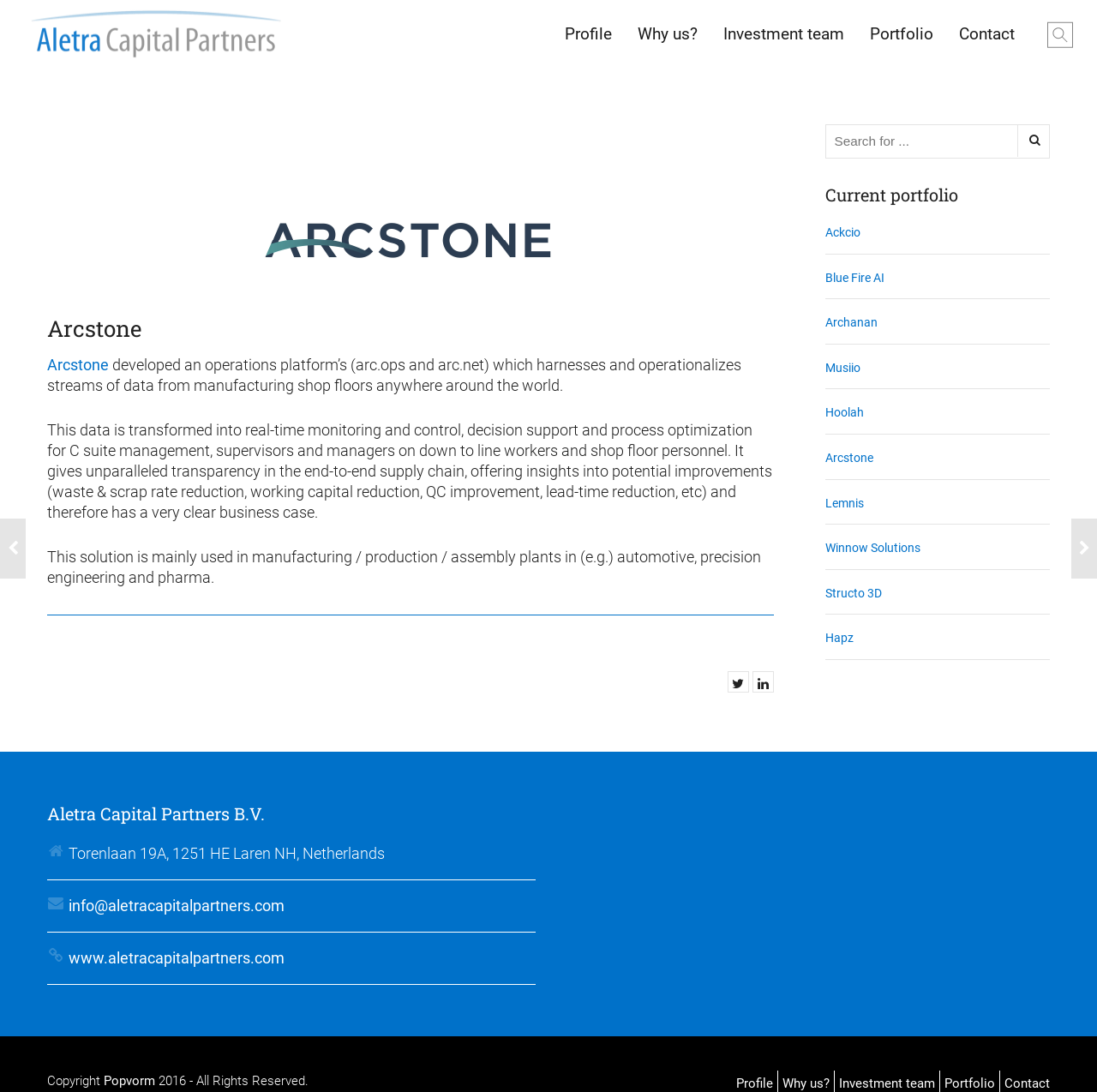Please provide a comprehensive response to the question based on the details in the image: How many links are there in the 'Current portfolio' section?

I counted the number of link elements in the 'Current portfolio' section, which starts with the heading element 'Current portfolio' and found 9 links.